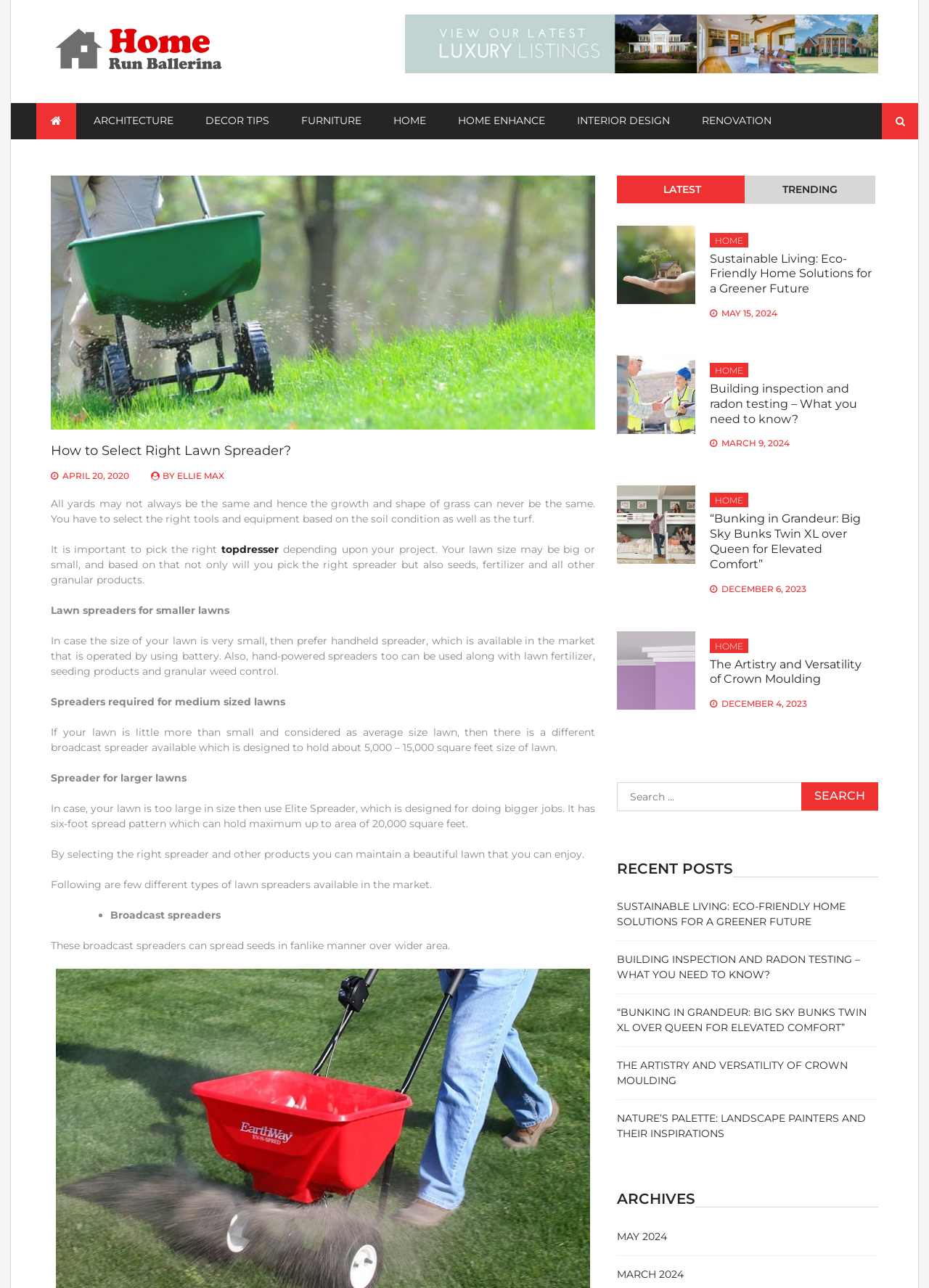Produce an elaborate caption capturing the essence of the webpage.

This webpage is about selecting the right lawn spreader and provides information on different types of lawn spreaders. At the top, there is a header with a logo and a navigation menu with links to various categories such as "ARCHITECTURE", "DECOR TIPS", "FURNITURE", and more. On the top right, there is a search bar with a search button.

Below the header, there is a main article with a heading "How to Select Right Lawn Spreader?" followed by a brief introduction to the importance of selecting the right lawn spreader based on soil condition and turf. The article then discusses different types of lawn spreaders, including handheld spreaders, broadcast spreaders, and Elite Spreader, suitable for small, medium, and large lawns, respectively.

On the right side of the page, there is a section with recent posts, including "Sustainable Living: Eco-Friendly Home Solutions for a Greener Future", "Building inspection and radon testing – What you need to know?", and "“Bunking in Grandeur: Big Sky Bunks Twin XL over Queen for Elevated Comfort”". Each post has a heading, a brief summary, and a date.

At the bottom of the page, there is a section with links to "LATEST" and "TRENDING" articles, and a search bar with a search button.